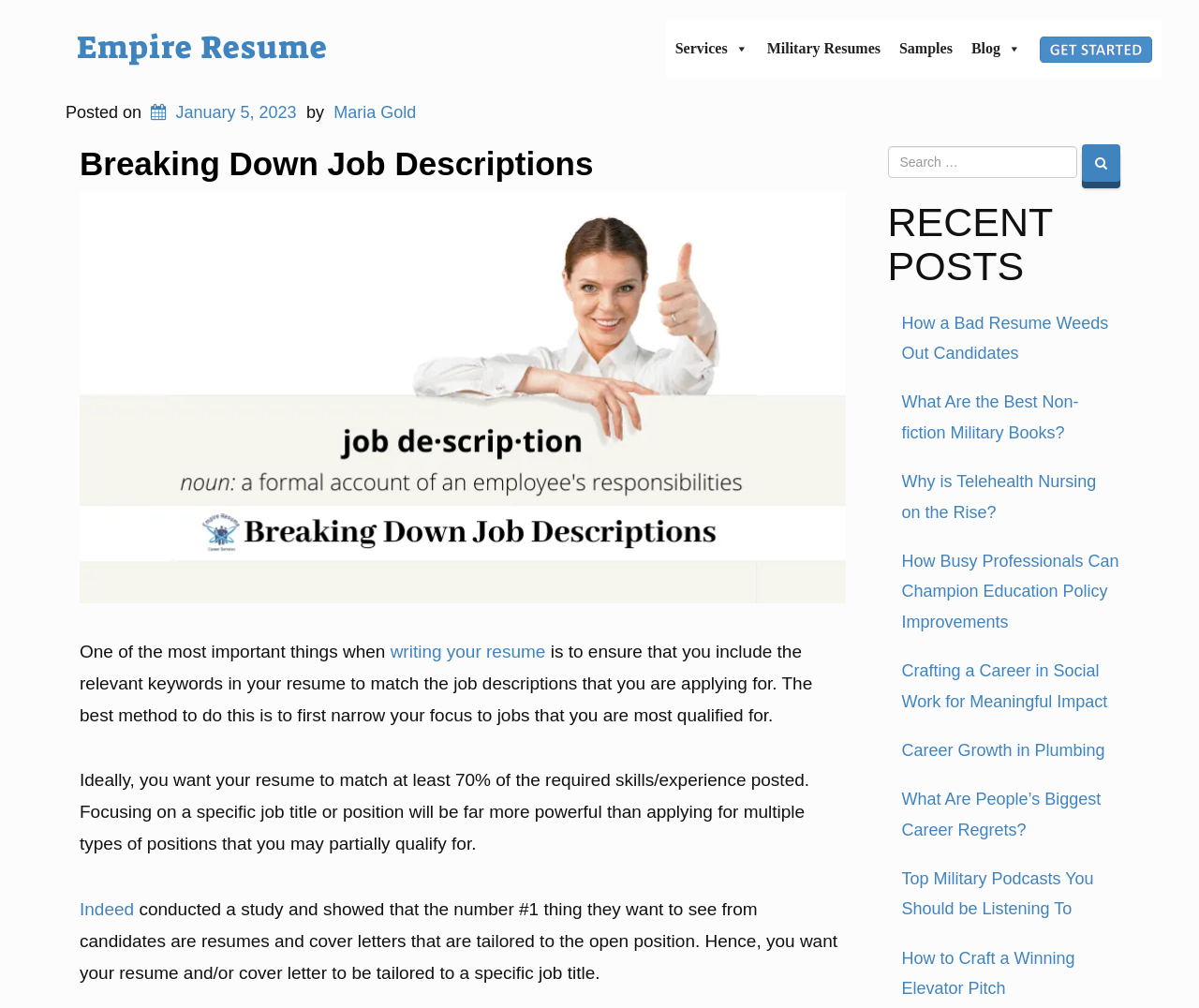Find the bounding box coordinates for the HTML element described as: "name="s" placeholder="Search …"". The coordinates should consist of four float values between 0 and 1, i.e., [left, top, right, bottom].

[0.74, 0.145, 0.898, 0.177]